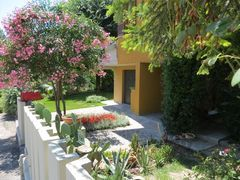What type of plants are on the decorative fence?
Look at the screenshot and respond with a single word or phrase.

Cacti